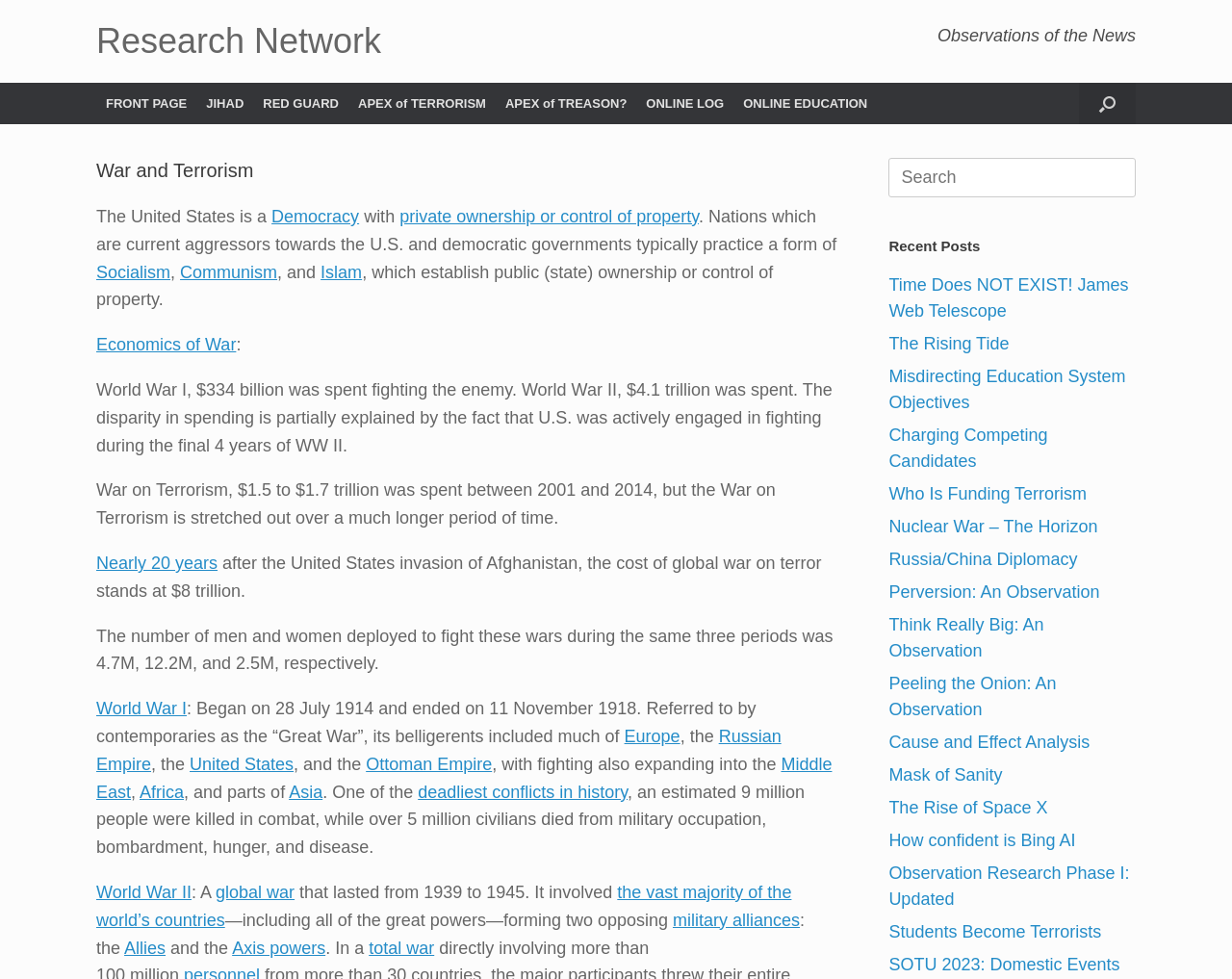Show the bounding box coordinates of the region that should be clicked to follow the instruction: "Read about War and Terrorism."

[0.078, 0.161, 0.68, 0.188]